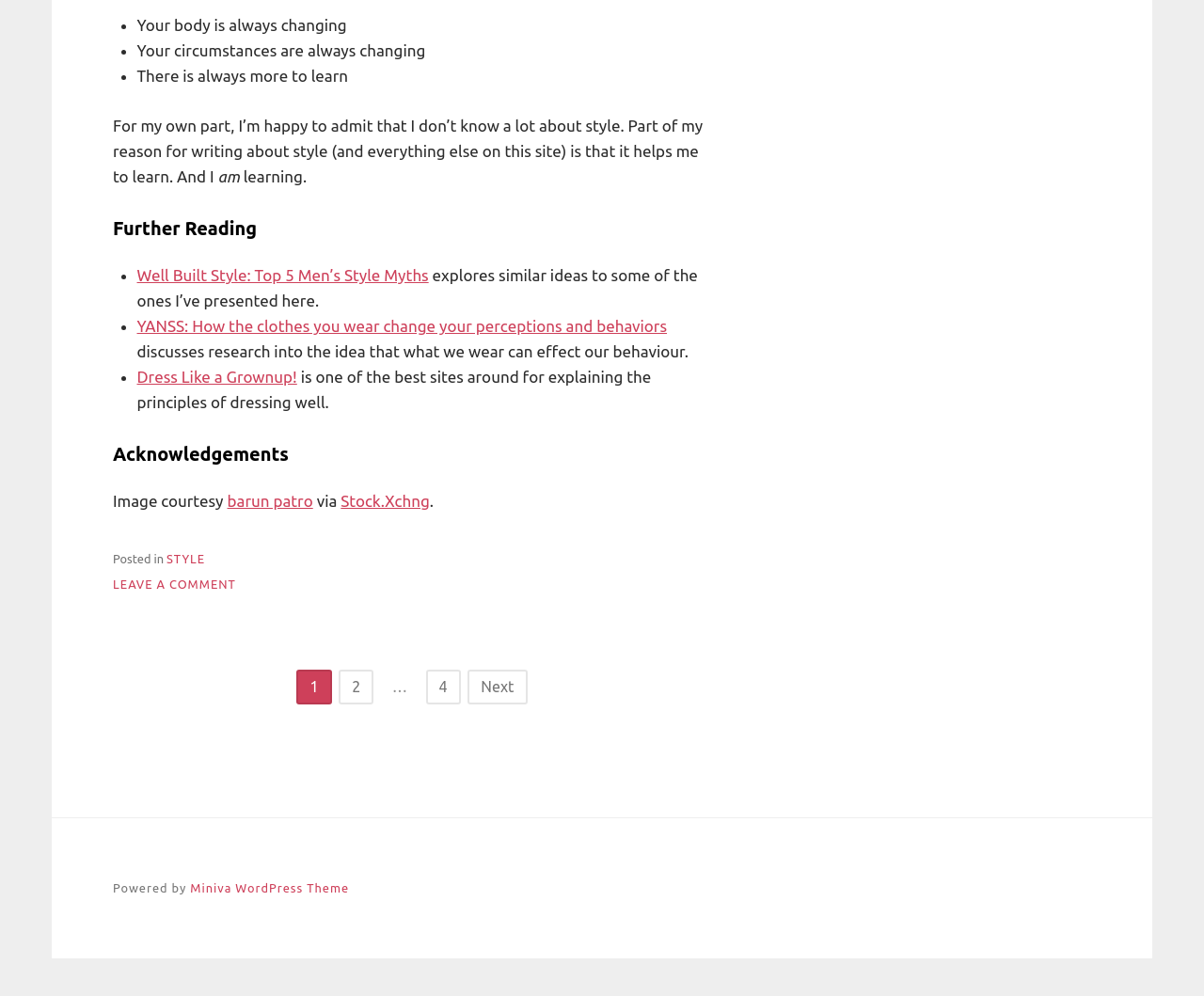Can you give a detailed response to the following question using the information from the image? What is the name of the WordPress theme used by this website?

The website is powered by Miniva WordPress Theme, as indicated at the bottom of the webpage.